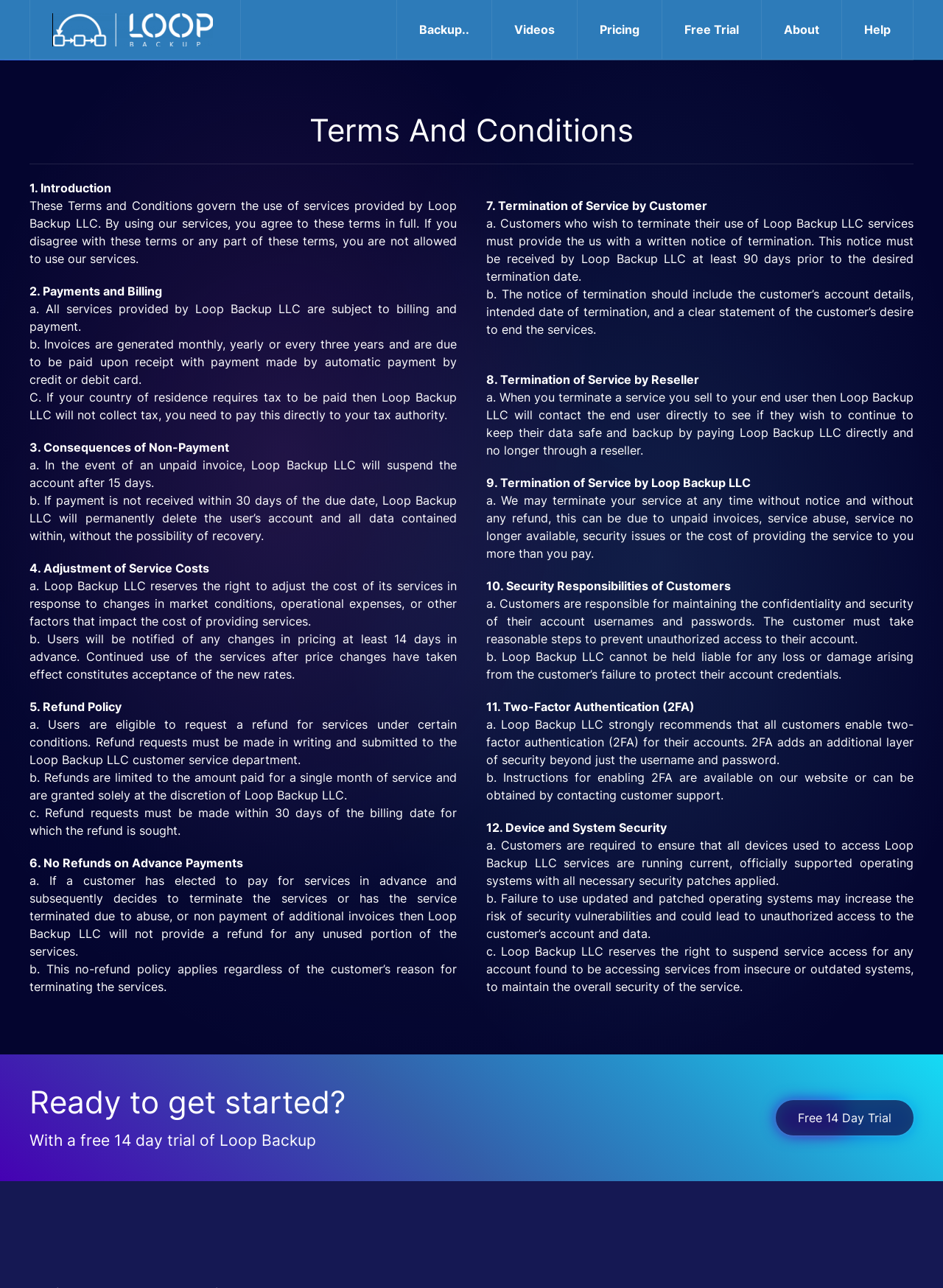Locate the bounding box coordinates for the element described below: "aria-label="Back to home"". The coordinates must be four float values between 0 and 1, formatted as [left, top, right, bottom].

[0.032, 0.0, 0.255, 0.046]